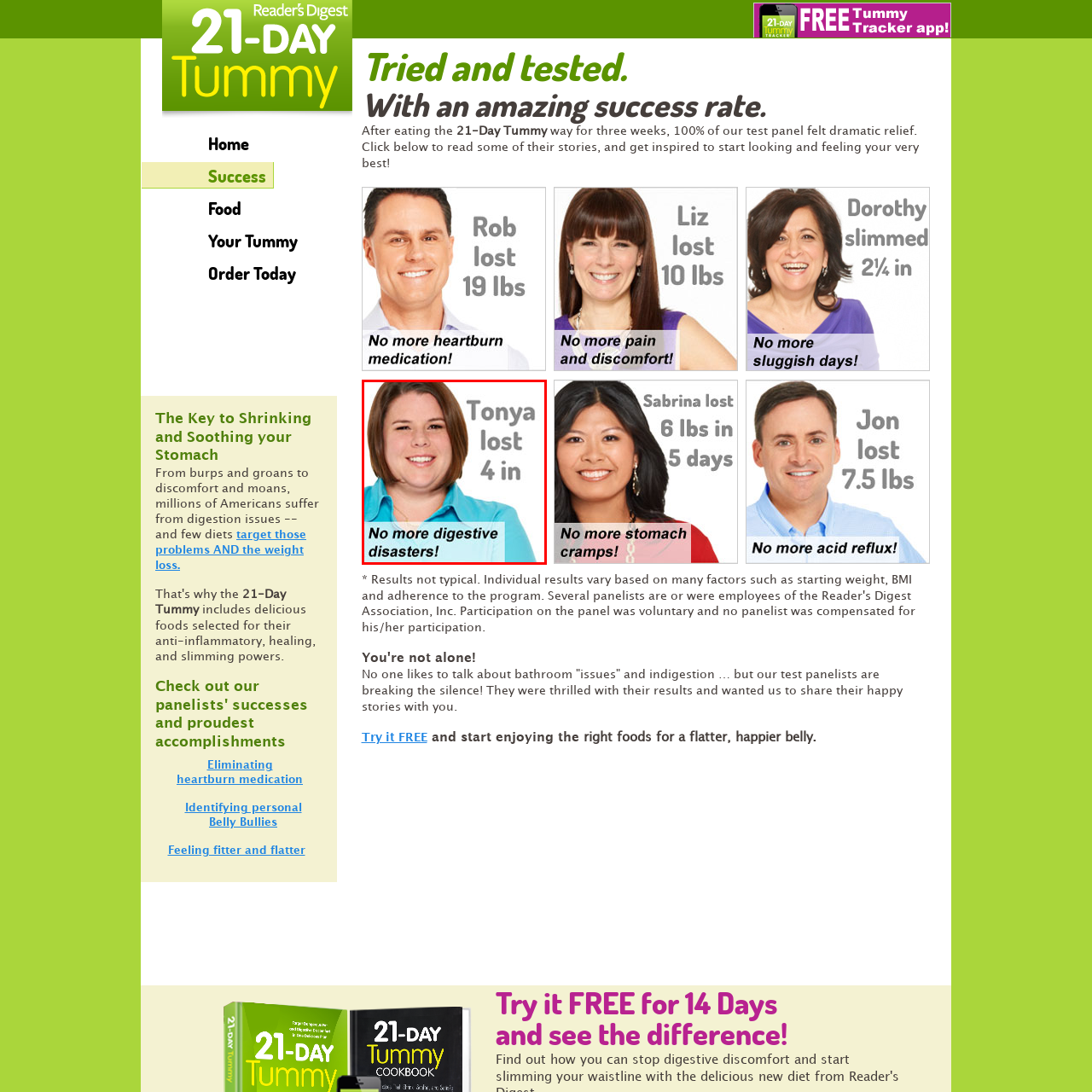What is the theme of Tonya's message?
Look at the image inside the red bounding box and craft a detailed answer using the visual details you can see.

The caption states that Tonya's message is 'No more digestive disasters!', which highlights the program's effectiveness in alleviating digestive issues and promoting overall wellness.